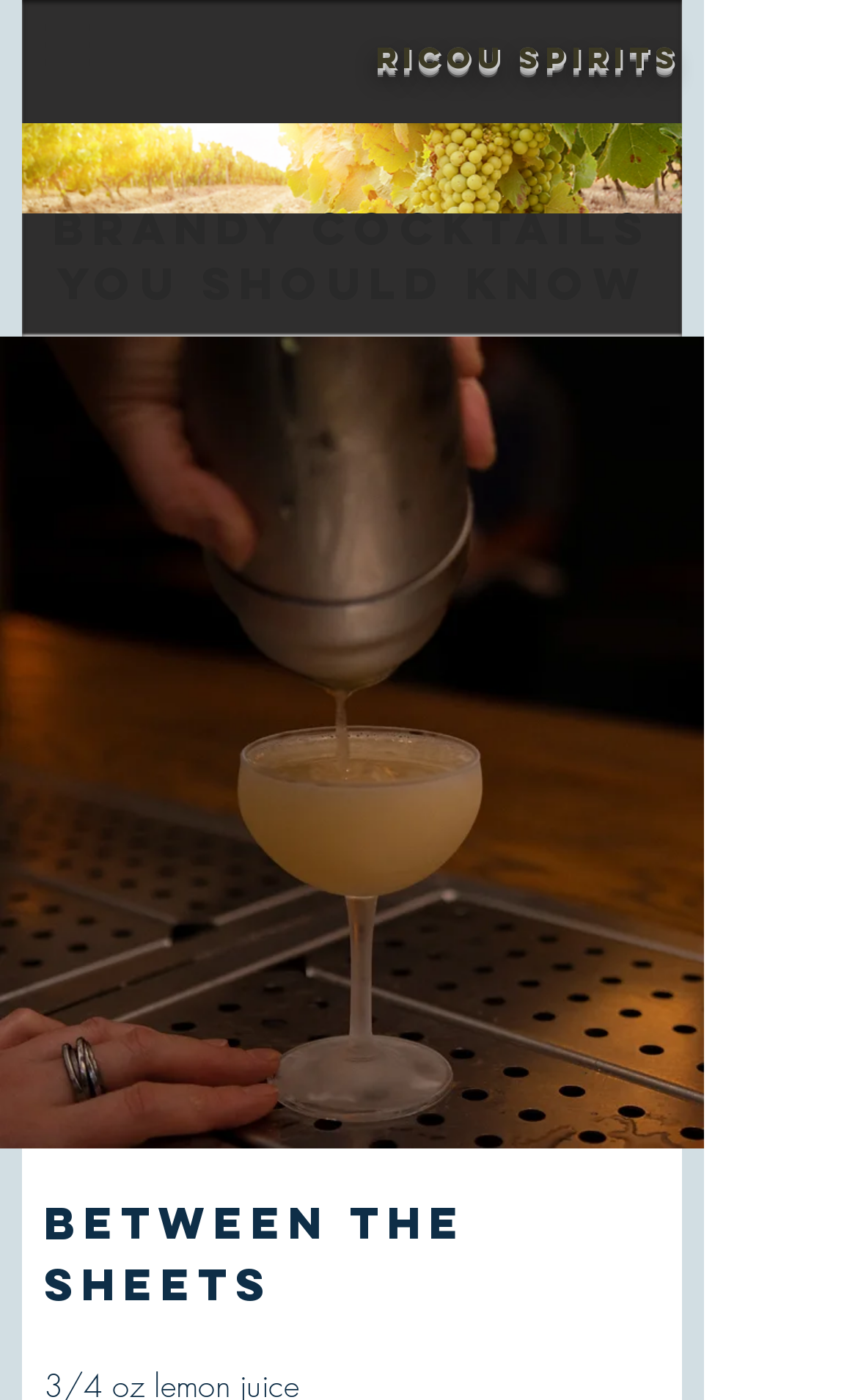Provide a comprehensive caption for the webpage.

The webpage is titled "Between the Sheets" and appears to be focused on Ricou Spirits, a brandy-based spirits company. At the top left of the page, there is a navigation menu labeled "Site" with a button that has a popup menu. The button is accompanied by a small image.

Below the navigation menu, there is a large heading that reads "RICOU SPIRITS" in bold font. Underneath the heading, there is a banner image that spans most of the page's width, featuring a grape-themed design.

To the right of the banner image, there is a section dedicated to brandy cocktails. The section is headed by a subheading that reads "Brandy cocktails you should know". Below the subheading, there is a large image of a person, likely Candace, pouring a drink. The image takes up most of the page's height.

At the bottom of the page, there is a static text element that reads "Between the Sheets", which may be a tagline or a call-to-action. Overall, the webpage appears to be promoting Ricou Spirits and its brandy-based cocktails, with a focus on visually appealing images and clear headings.